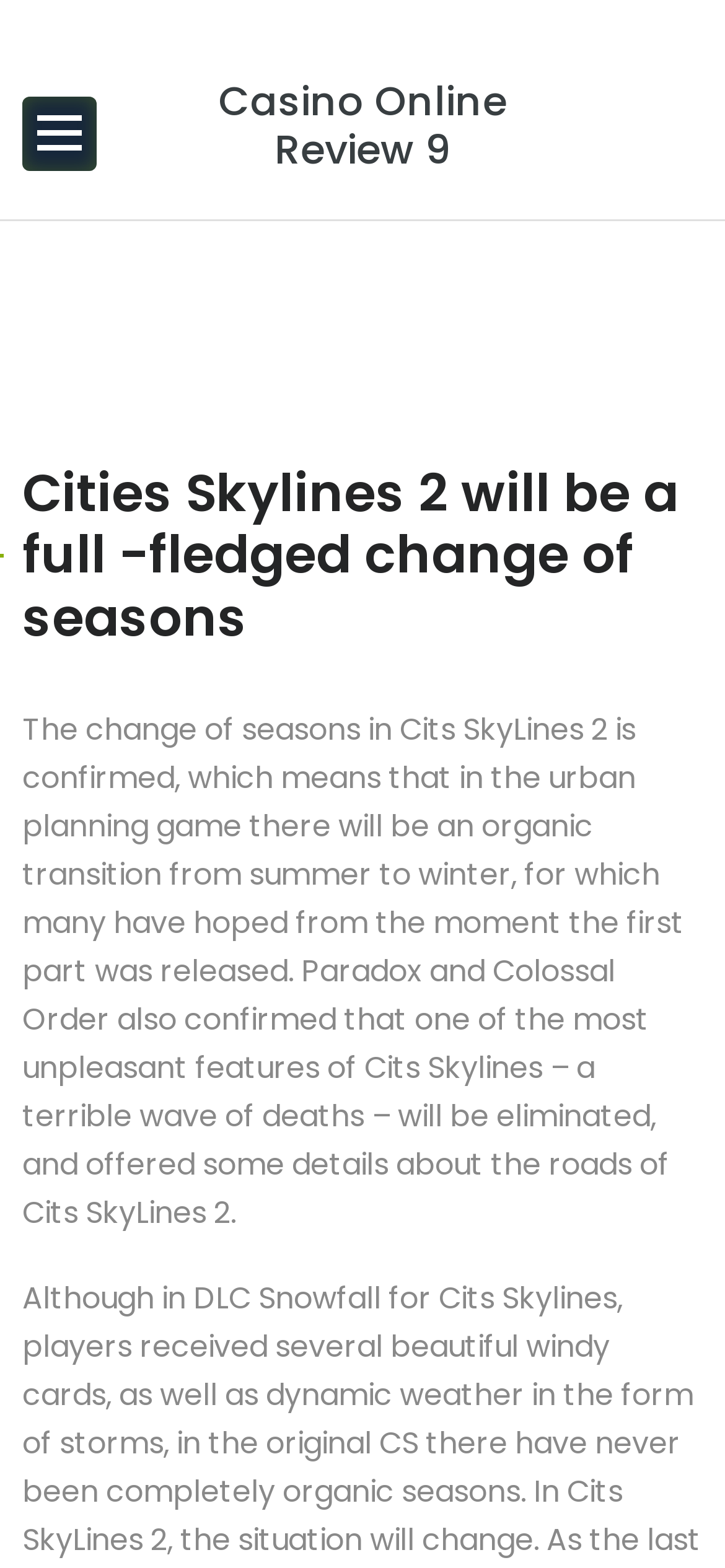Identify the bounding box for the described UI element. Provide the coordinates in (top-left x, top-left y, bottom-right x, bottom-right y) format with values ranging from 0 to 1: Casino Online Review 9

[0.265, 0.05, 0.735, 0.111]